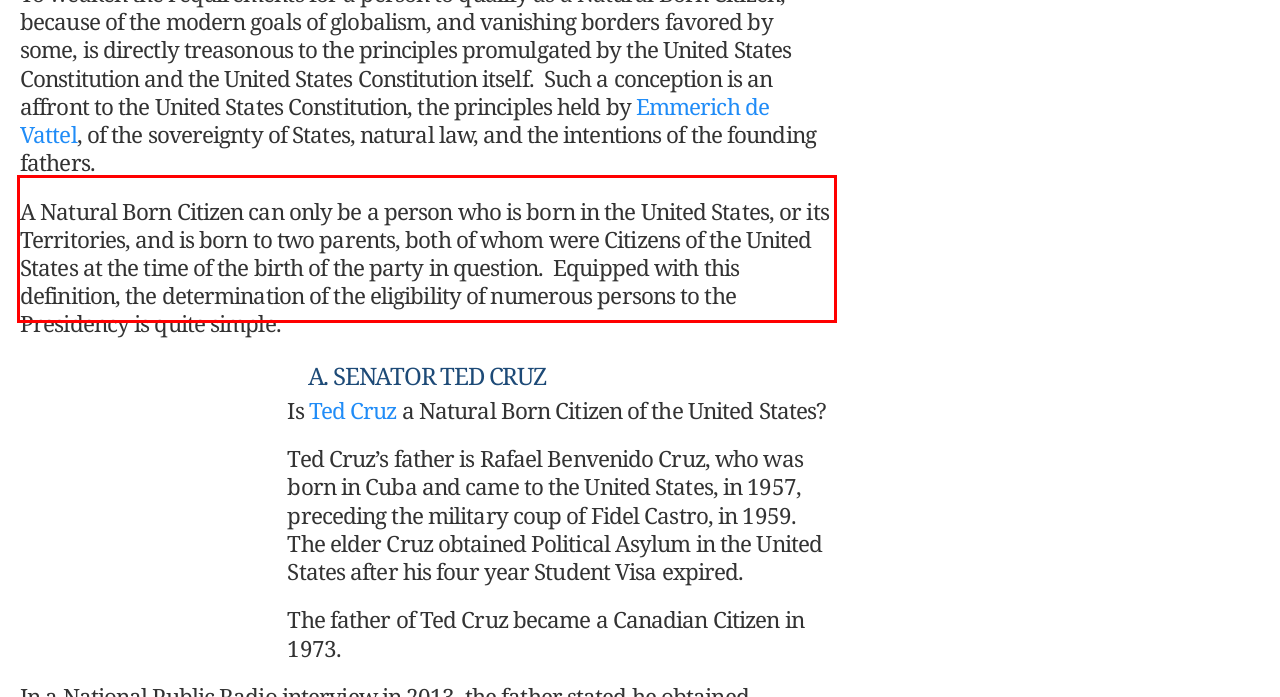Within the provided webpage screenshot, find the red rectangle bounding box and perform OCR to obtain the text content.

A Natural Born Citizen can only be a person who is born in the United States, or its Territories, and is born to two parents, both of whom were Citizens of the United States at the time of the birth of the party in question. Equipped with this definition, the determination of the eligibility of numerous persons to the Presidency is quite simple.